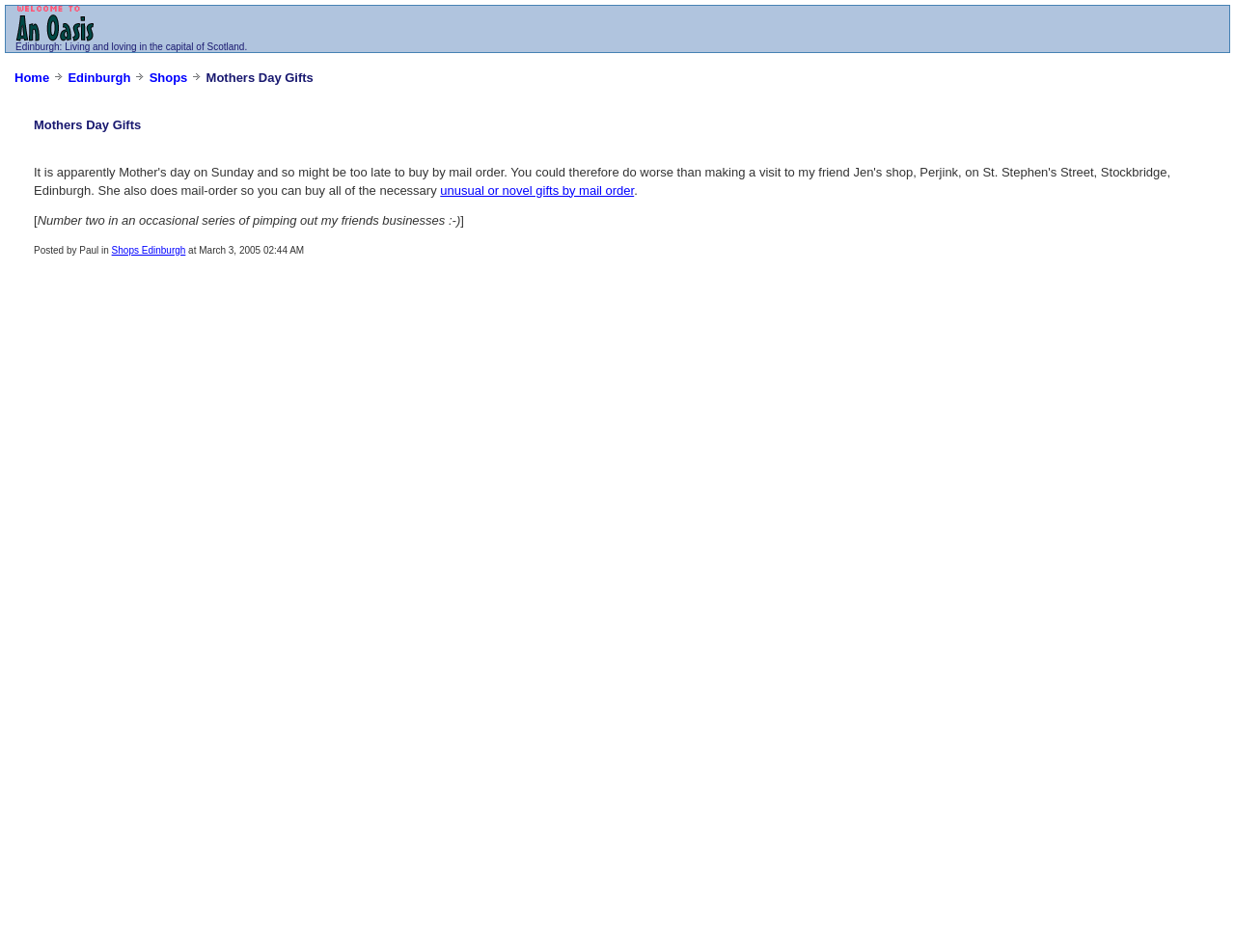What type of gifts are being discussed?
Make sure to answer the question with a detailed and comprehensive explanation.

The answer can be found by looking at the link 'unusual or novel gifts by mail order' which suggests that the type of gifts being discussed are unusual or novel gifts.